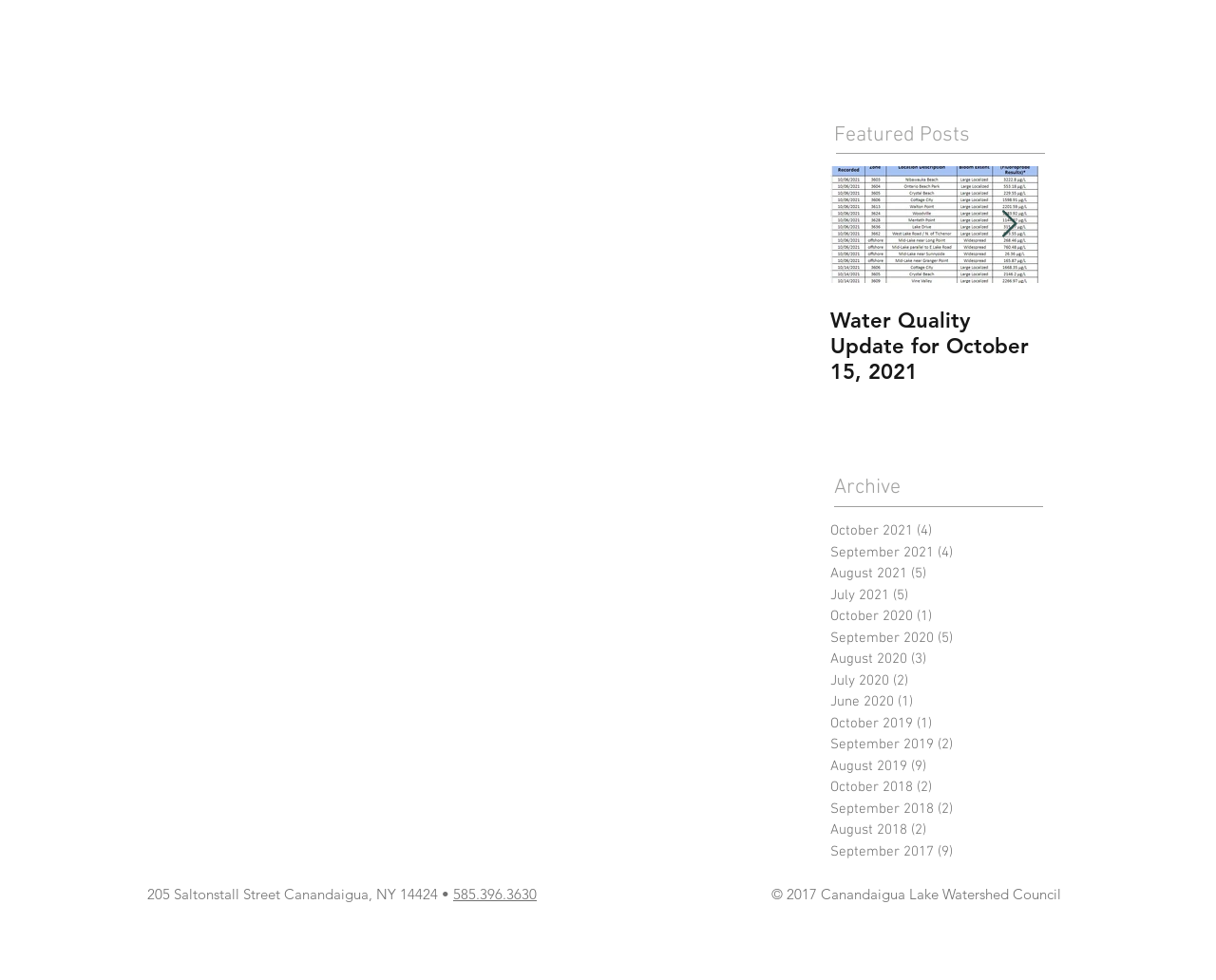What is the phone number of the Canandaigua Lake Watershed Council?
From the image, respond using a single word or phrase.

585.396.3630